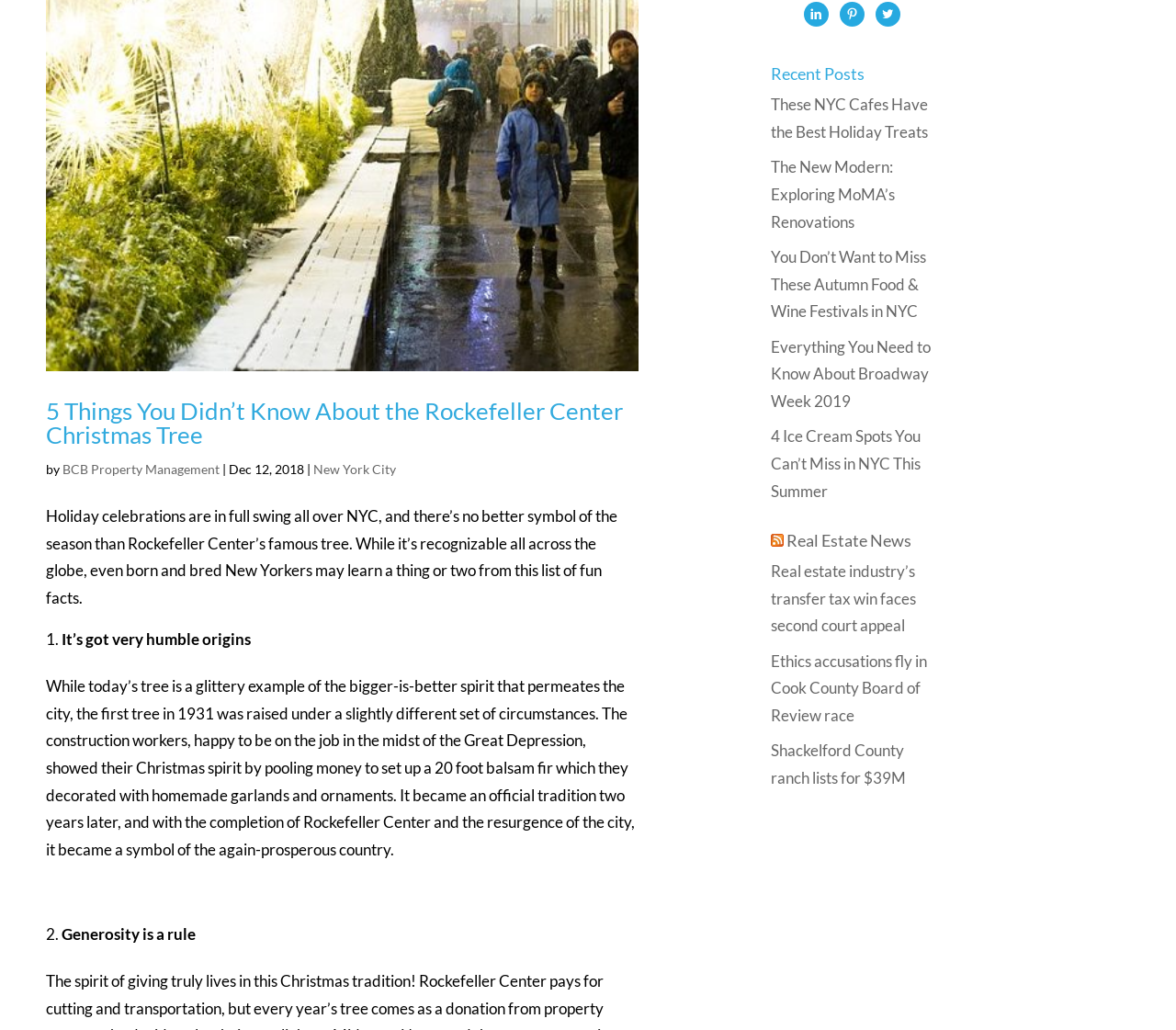Given the element description "BCB Property Management", identify the bounding box of the corresponding UI element.

[0.053, 0.448, 0.187, 0.463]